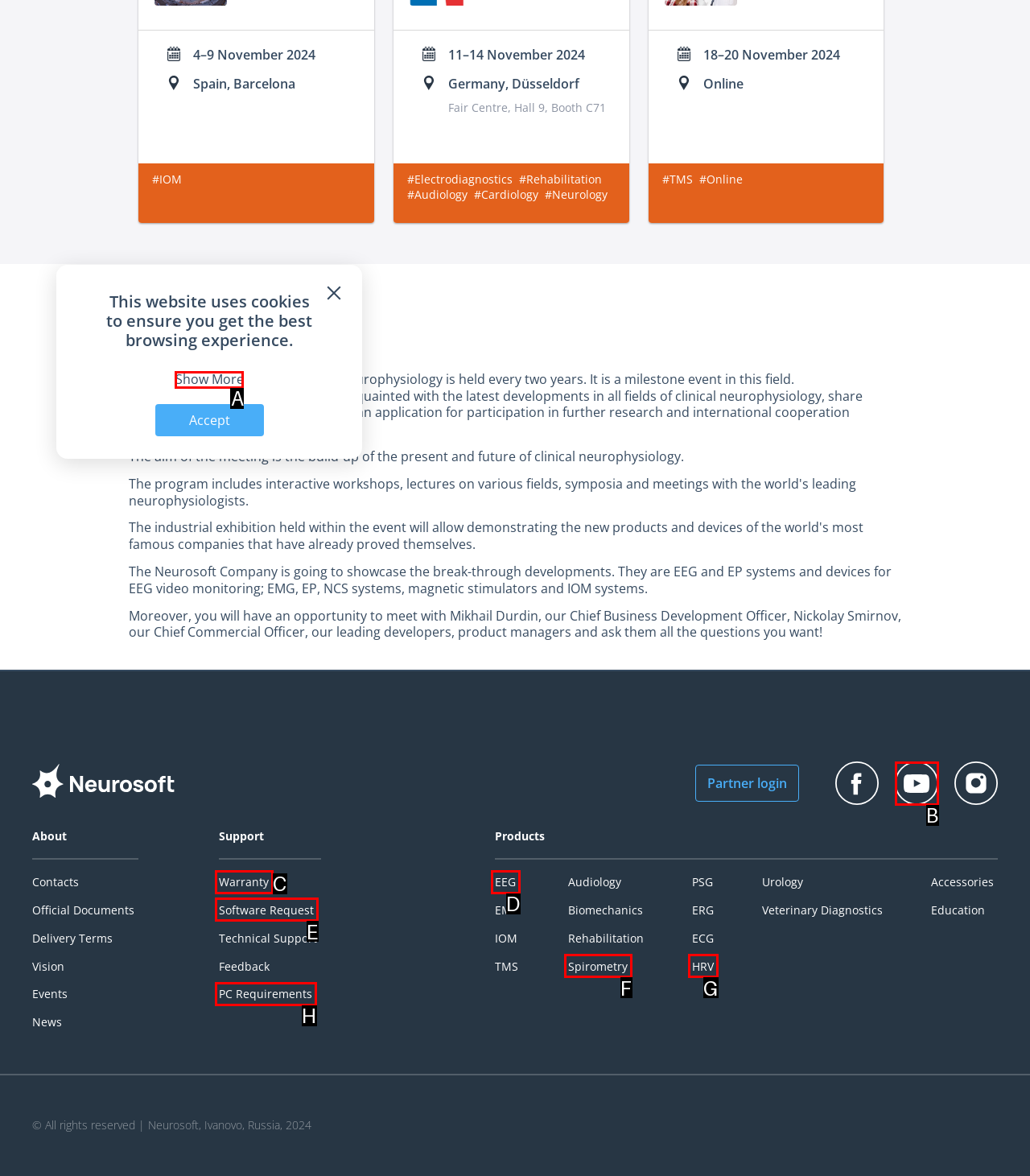Examine the description: title="Official Neurosoft YouTube Channel" and indicate the best matching option by providing its letter directly from the choices.

B